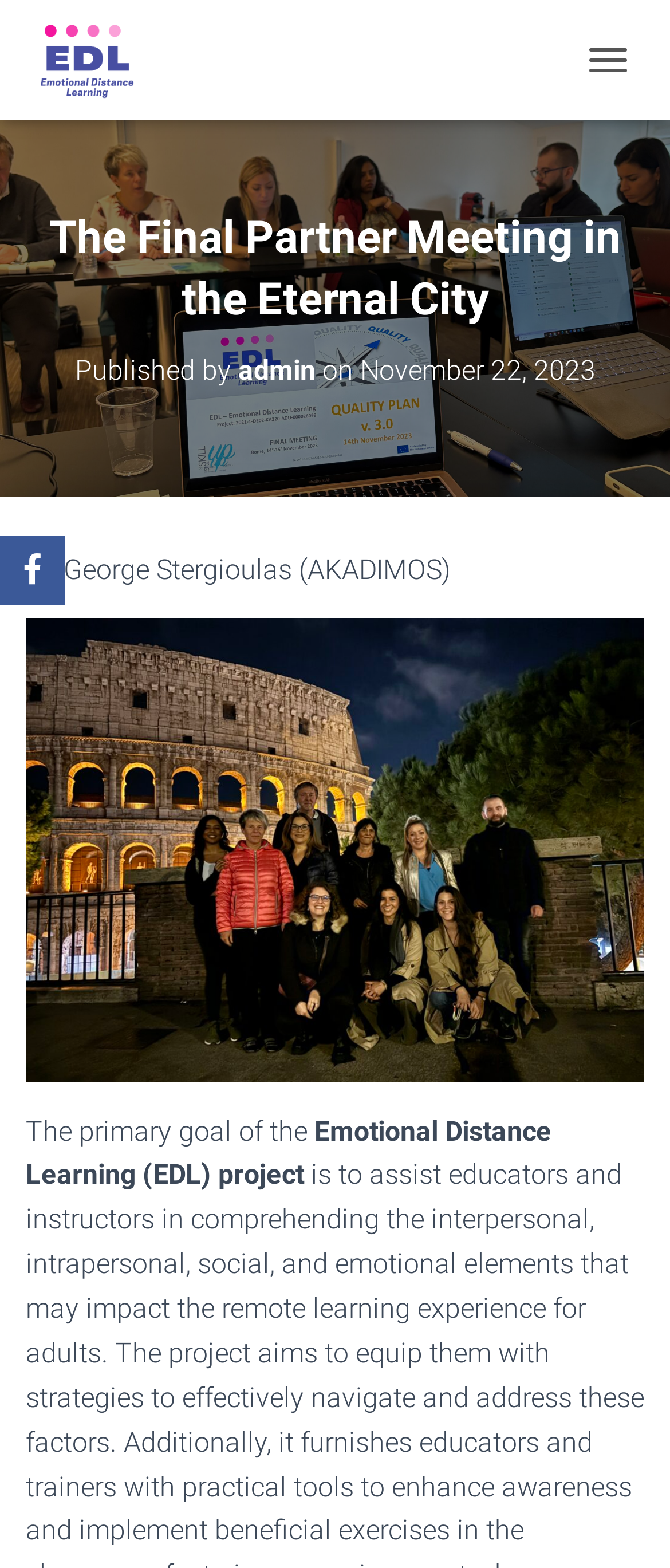What is the location of the Final Partner Meeting?
Refer to the image and offer an in-depth and detailed answer to the question.

The webpage has a heading element that mentions 'The Final Partner Meeting in the Eternal City', which suggests that the location of the meeting is in the Eternal City.